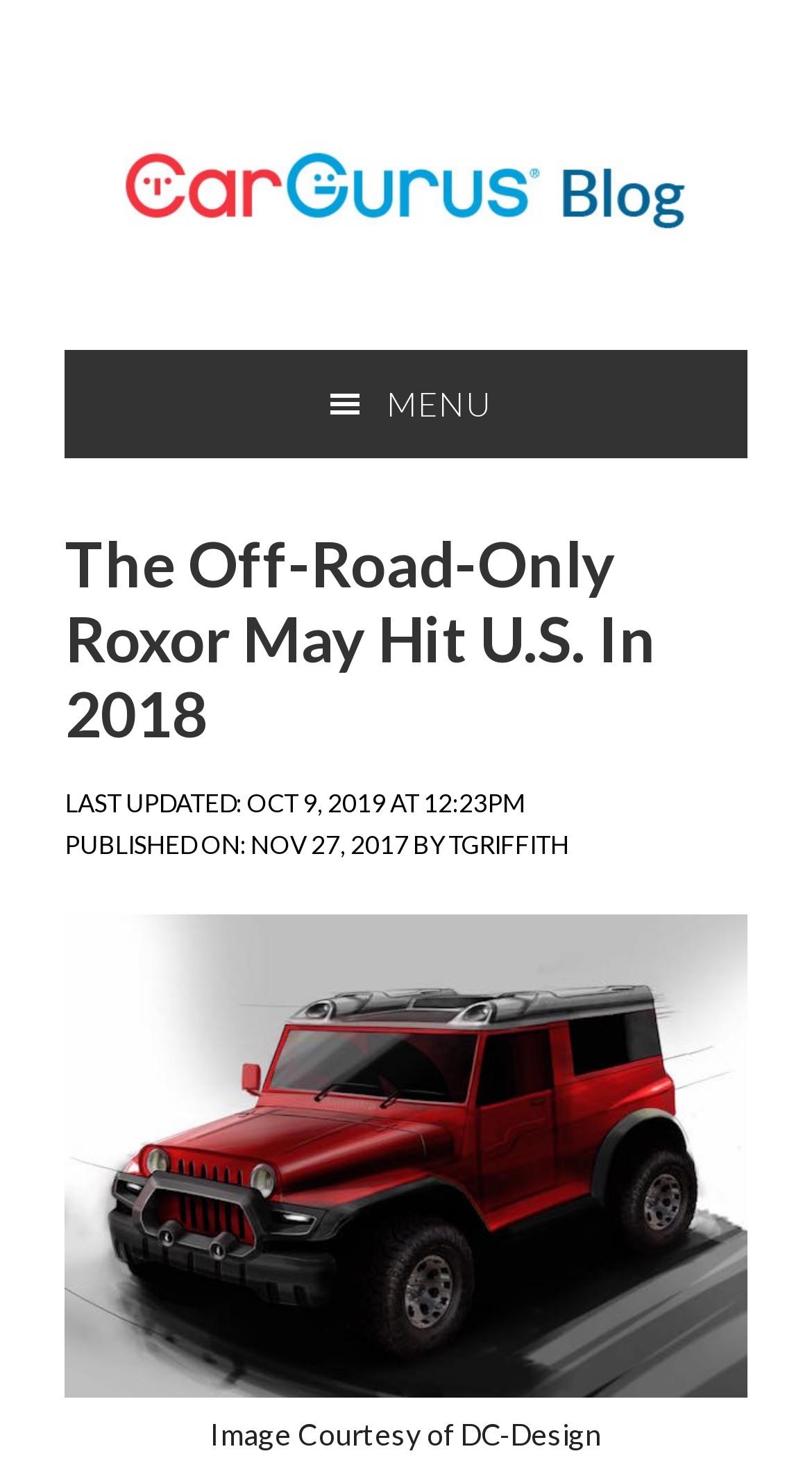What is the title of the article?
Please provide a detailed answer to the question.

The question asks for the title of the article, which can be found in the heading element with the text 'The Off-Road-Only Roxor May Hit U.S. In 2018'.